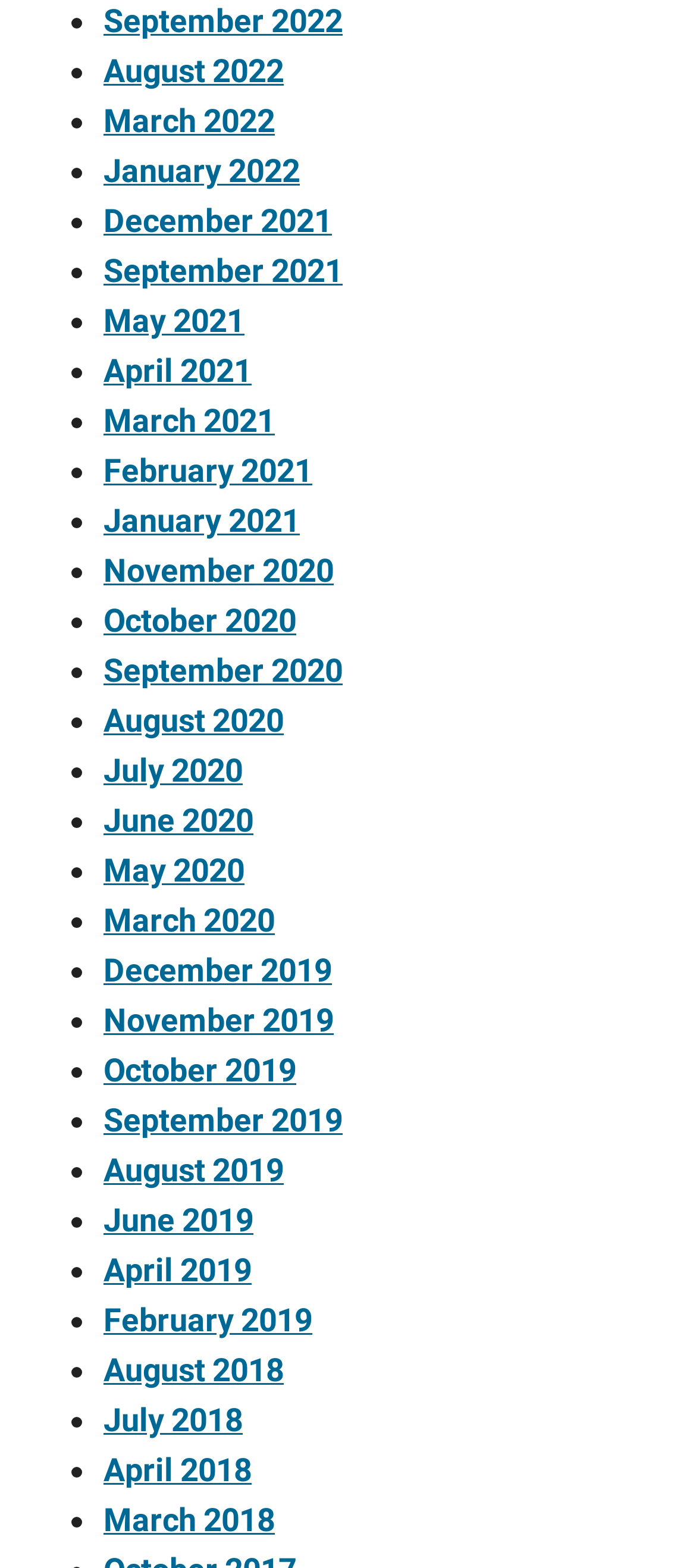What is the most recent month listed?
Refer to the screenshot and respond with a concise word or phrase.

September 2022